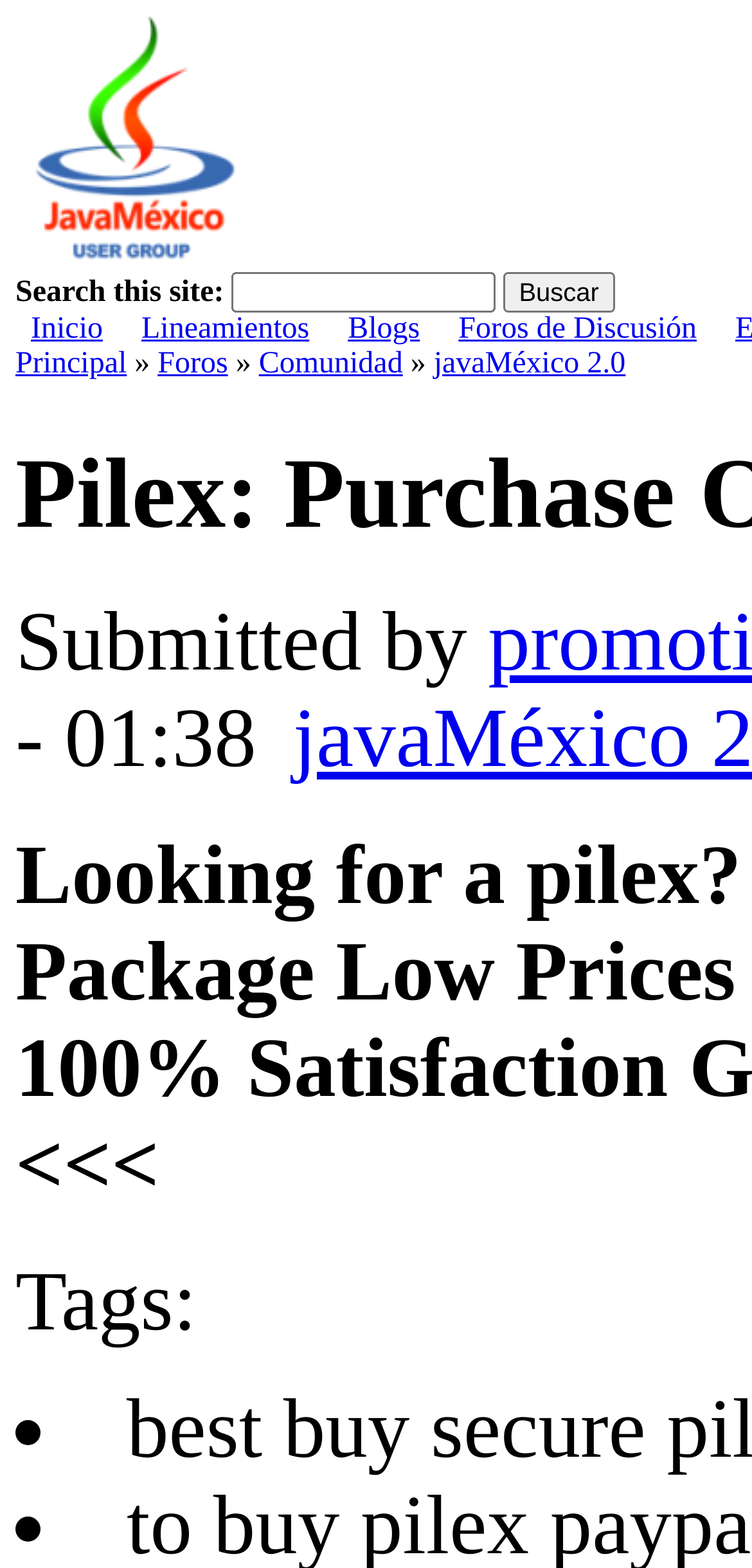Please find the bounding box coordinates of the element that needs to be clicked to perform the following instruction: "Browse the Foros de Discusión". The bounding box coordinates should be four float numbers between 0 and 1, represented as [left, top, right, bottom].

[0.61, 0.199, 0.926, 0.22]